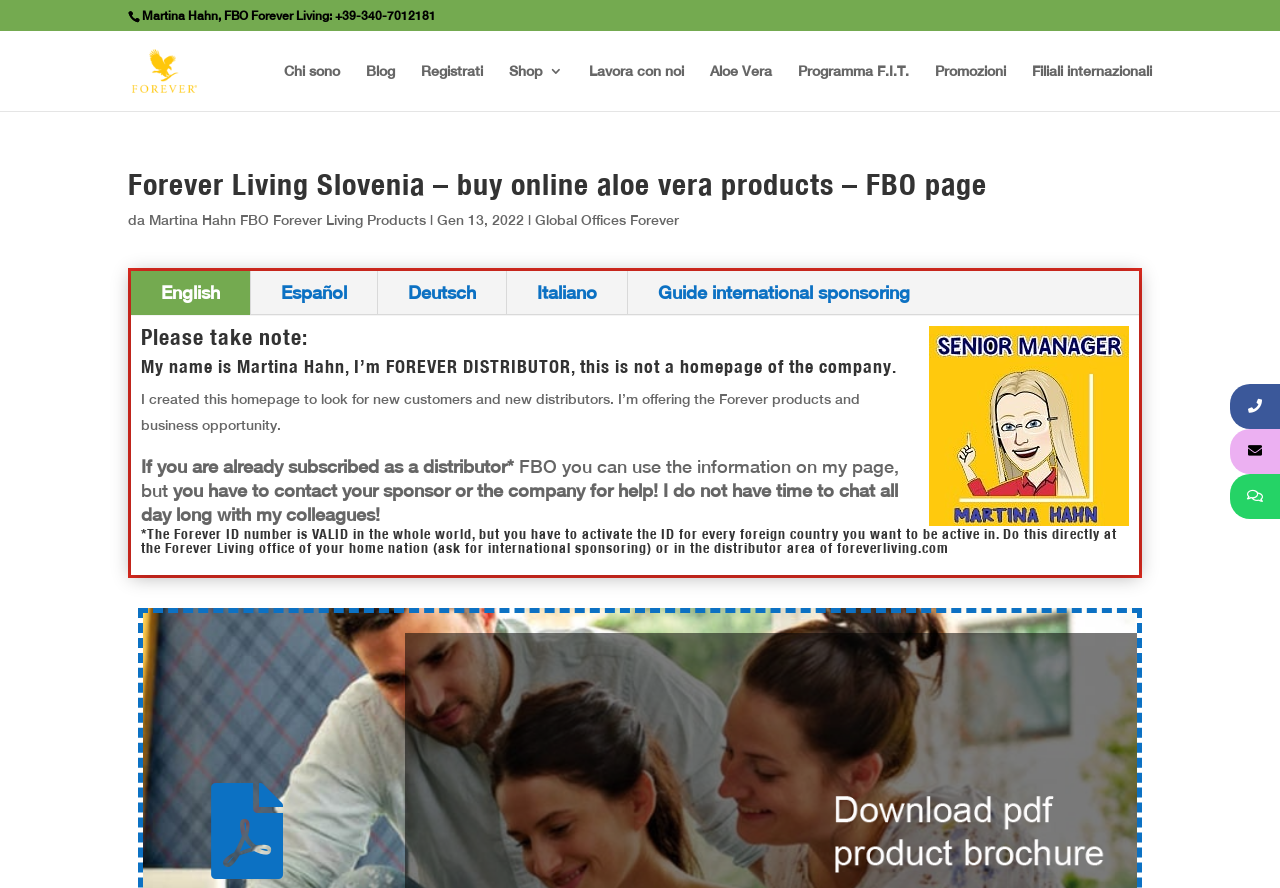What is the role of Martina Hahn?
Please use the visual content to give a single word or phrase answer.

Senior Manager Forever